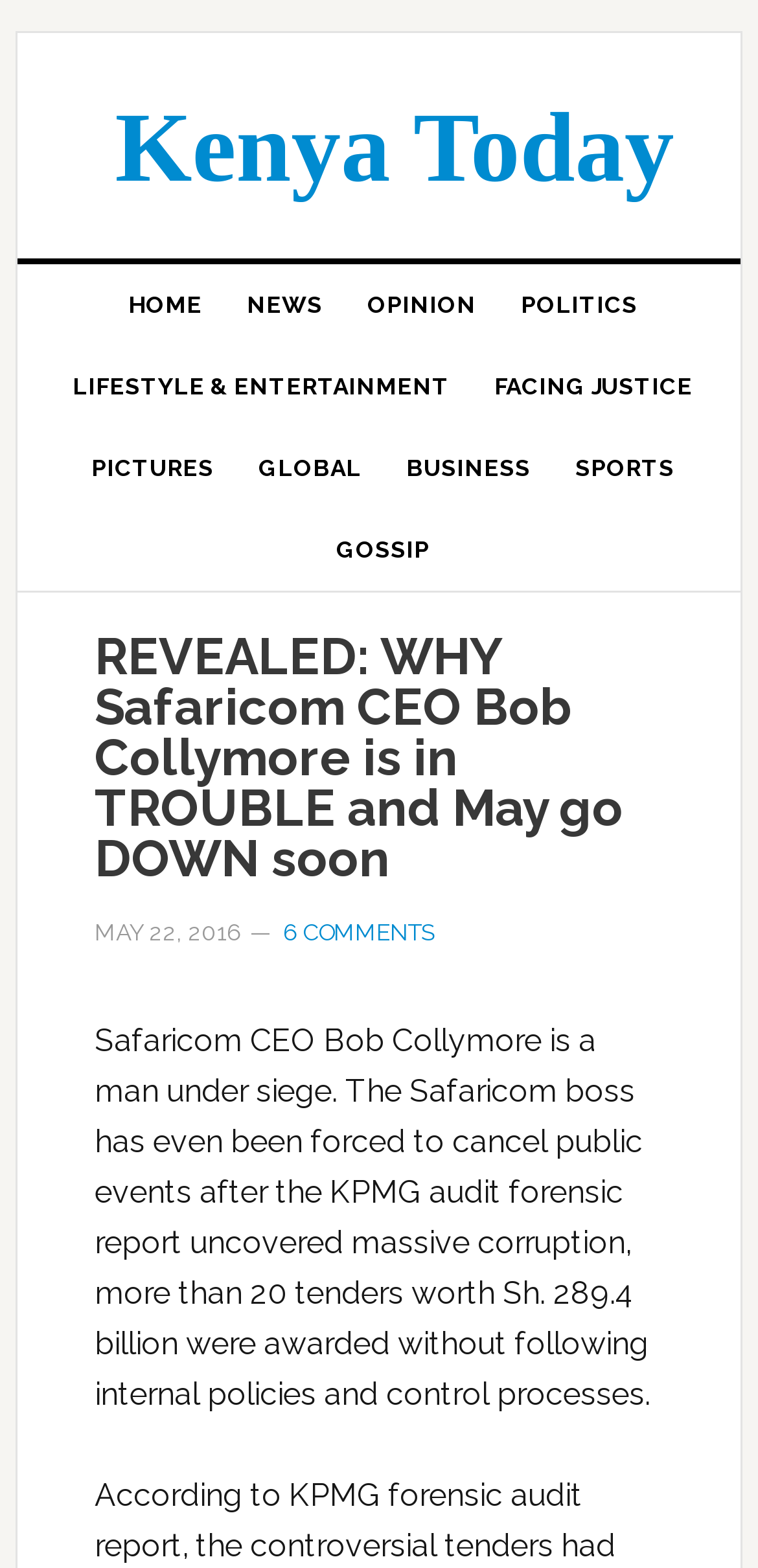Answer the question below using just one word or a short phrase: 
What is the value of tenders awarded without following internal policies?

Sh. 289.4 billion